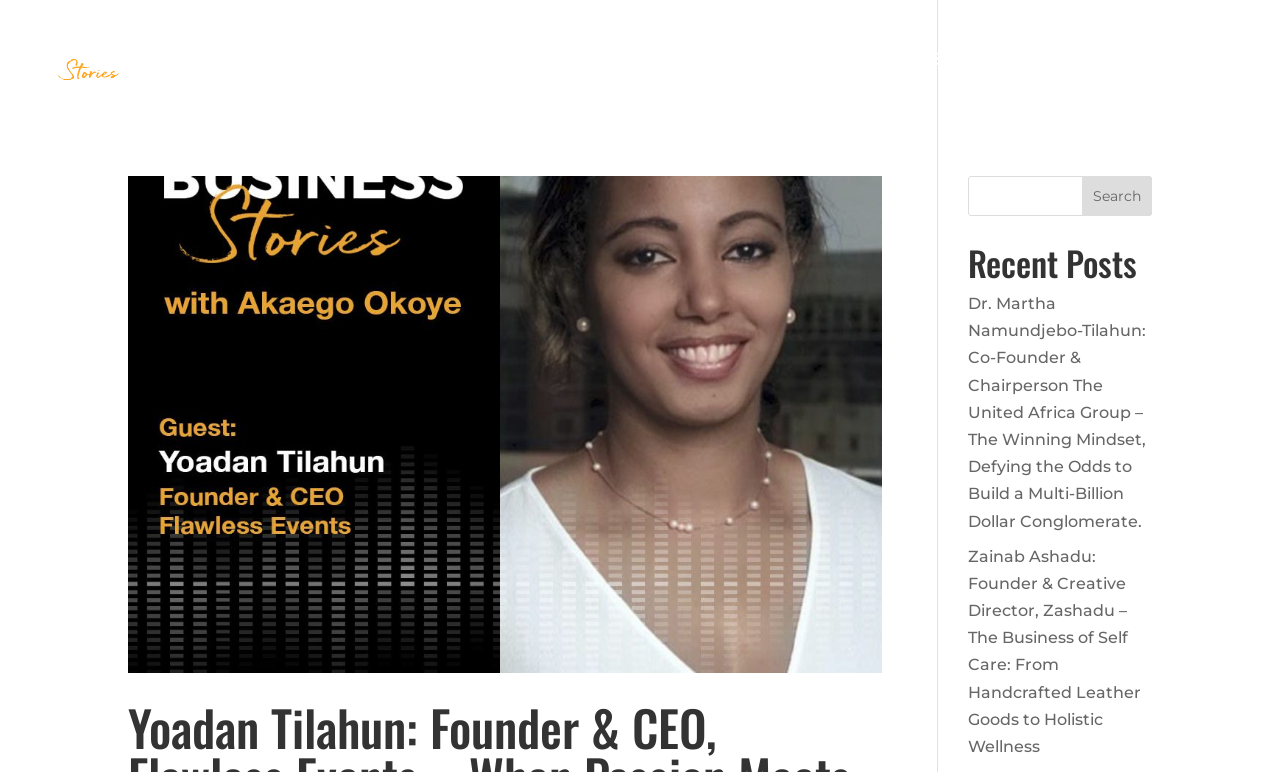Show me the bounding box coordinates of the clickable region to achieve the task as per the instruction: "search for something".

[0.846, 0.228, 0.9, 0.28]